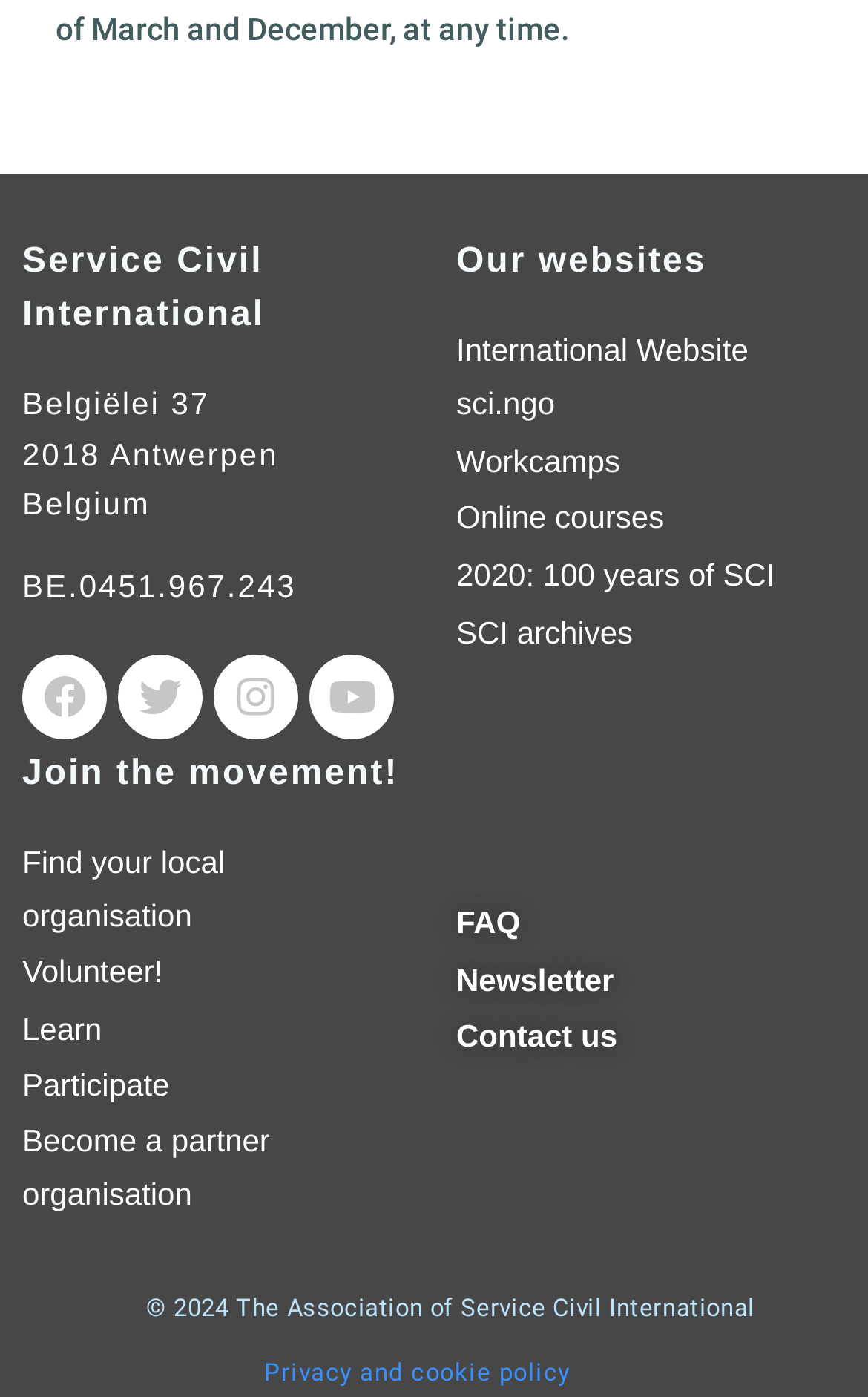Given the element description Online courses, specify the bounding box coordinates of the corresponding UI element in the format (top-left x, top-left y, bottom-right x, bottom-right y). All values must be between 0 and 1.

[0.526, 0.353, 0.801, 0.391]